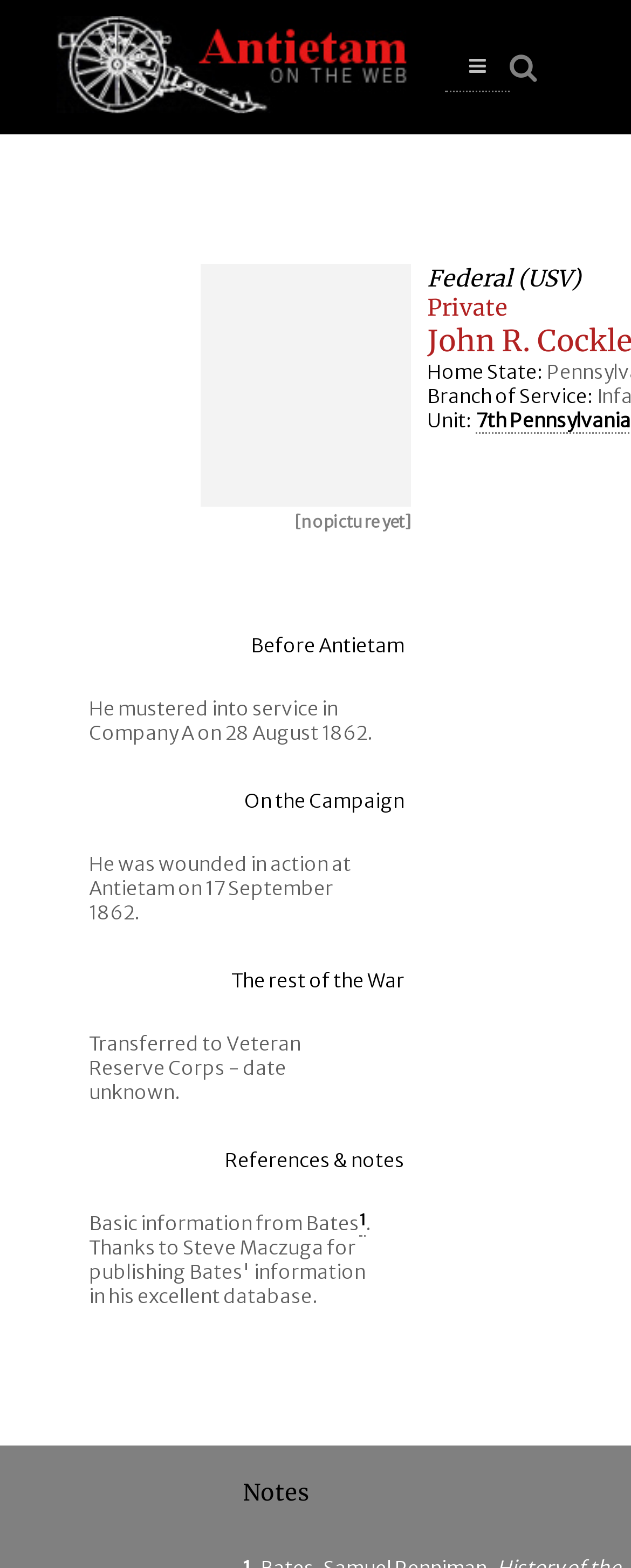Extract the bounding box of the UI element described as: "title="search the website"".

[0.808, 0.034, 0.851, 0.052]